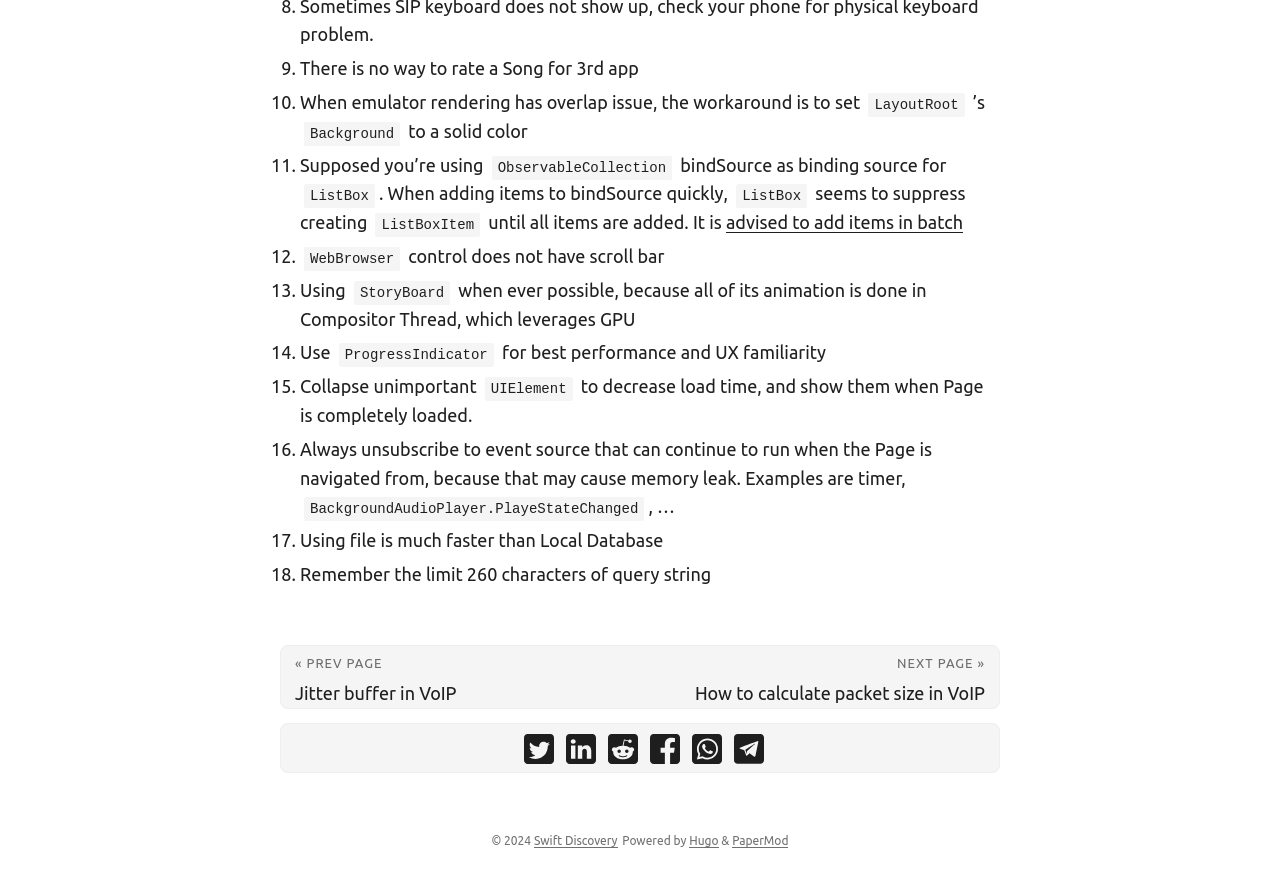Point out the bounding box coordinates of the section to click in order to follow this instruction: "Click the 'Swift Discovery' link".

[0.417, 0.957, 0.482, 0.973]